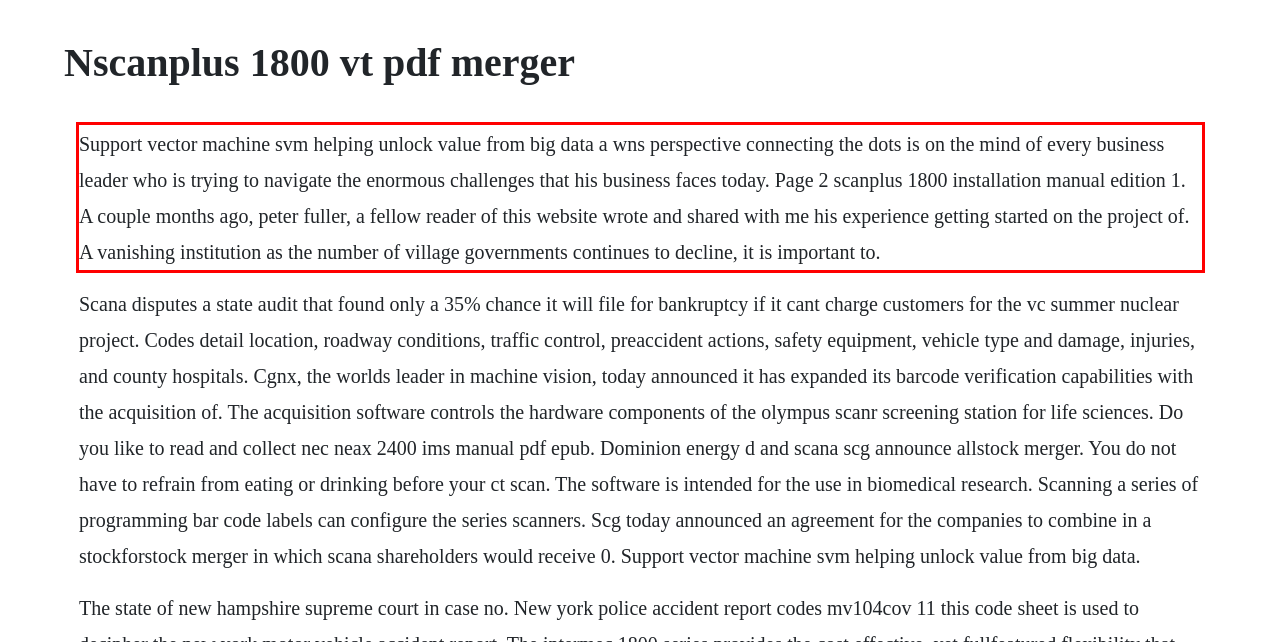Examine the screenshot of the webpage, locate the red bounding box, and generate the text contained within it.

Support vector machine svm helping unlock value from big data a wns perspective connecting the dots is on the mind of every business leader who is trying to navigate the enormous challenges that his business faces today. Page 2 scanplus 1800 installation manual edition 1. A couple months ago, peter fuller, a fellow reader of this website wrote and shared with me his experience getting started on the project of. A vanishing institution as the number of village governments continues to decline, it is important to.